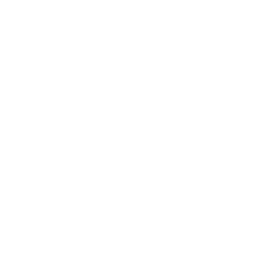What is the significance of May 7, 2024?
Using the image as a reference, deliver a detailed and thorough answer to the question.

According to the caption, May 7, 2024, is the scheduled date for the on-sale information of the MOTU Sky Sled, implying that it will be available for purchase on or after this date.